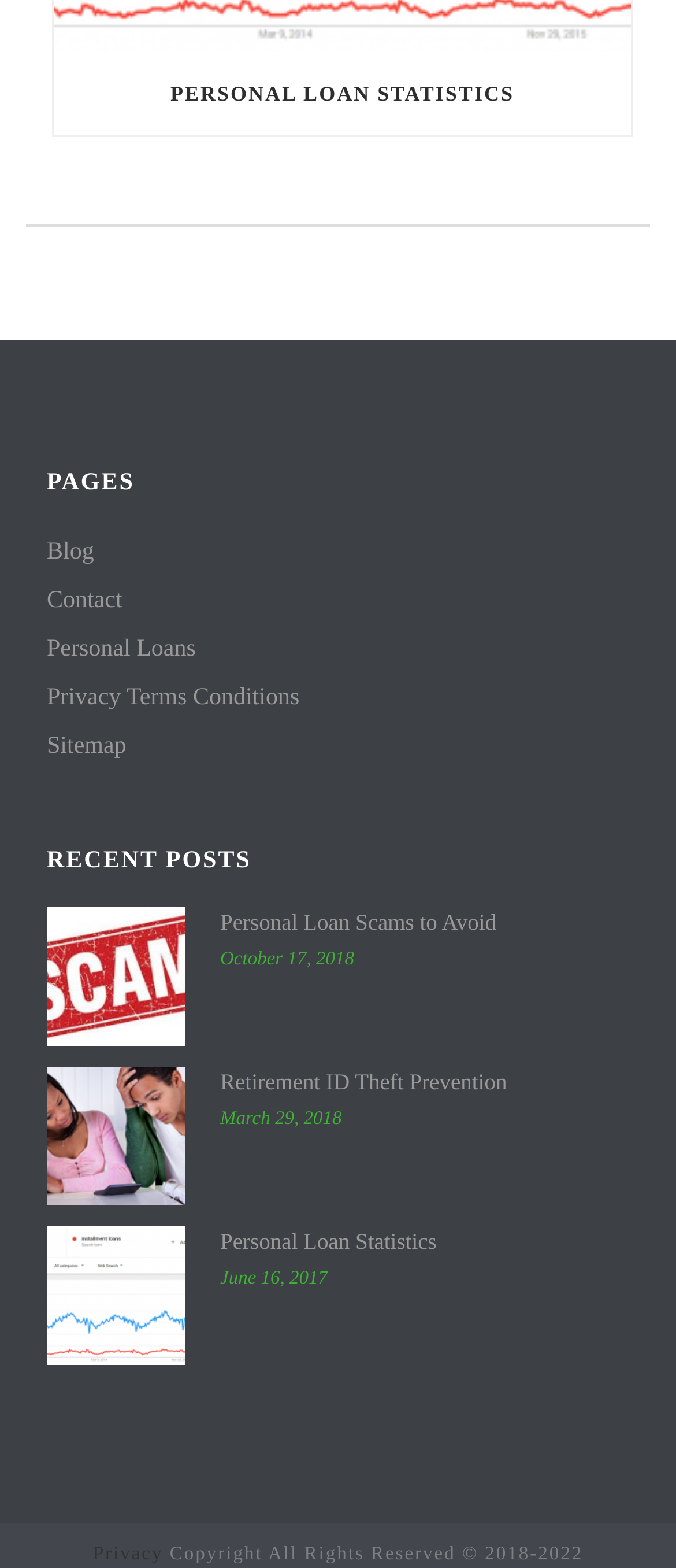What is the purpose of the 'Contact' link?
By examining the image, provide a one-word or phrase answer.

To contact the website